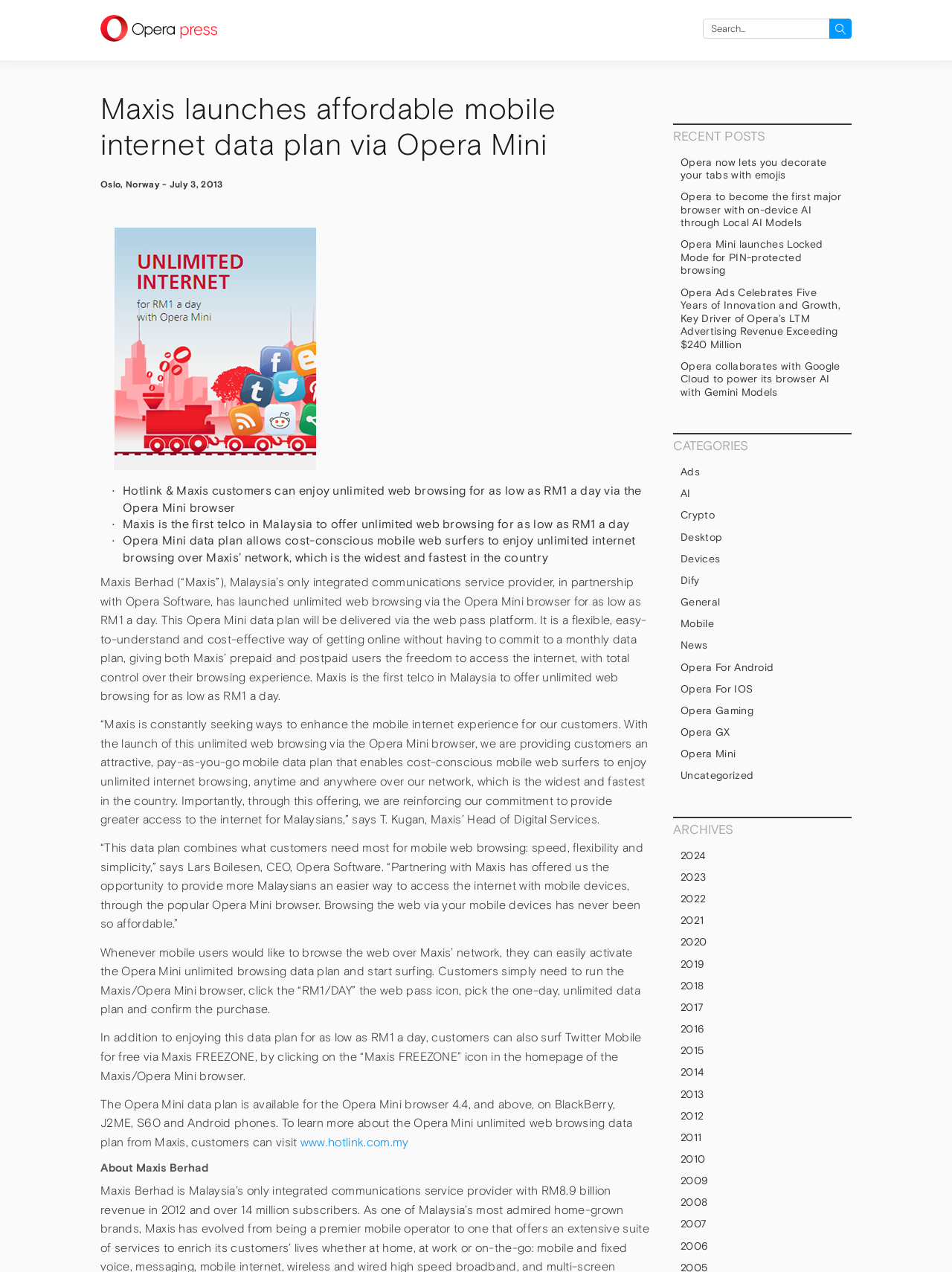Locate the bounding box coordinates of the clickable part needed for the task: "Browse recent posts".

[0.707, 0.097, 0.895, 0.116]